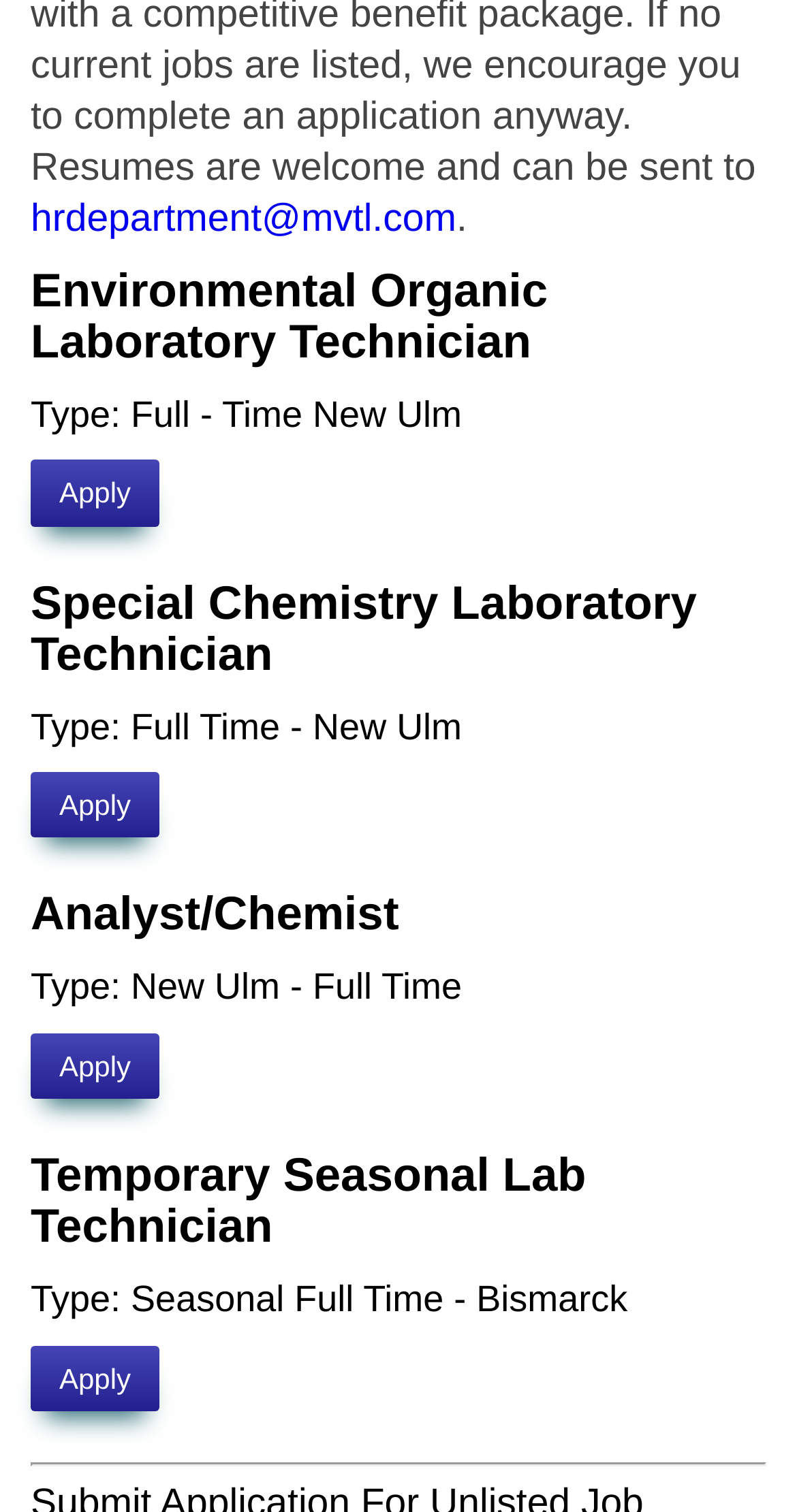How many 'Apply' links are there?
Provide a comprehensive and detailed answer to the question.

I counted the number of 'Apply' links on the webpage, which are located below each job listing. There are 5 'Apply' links in total, one for each job opening.